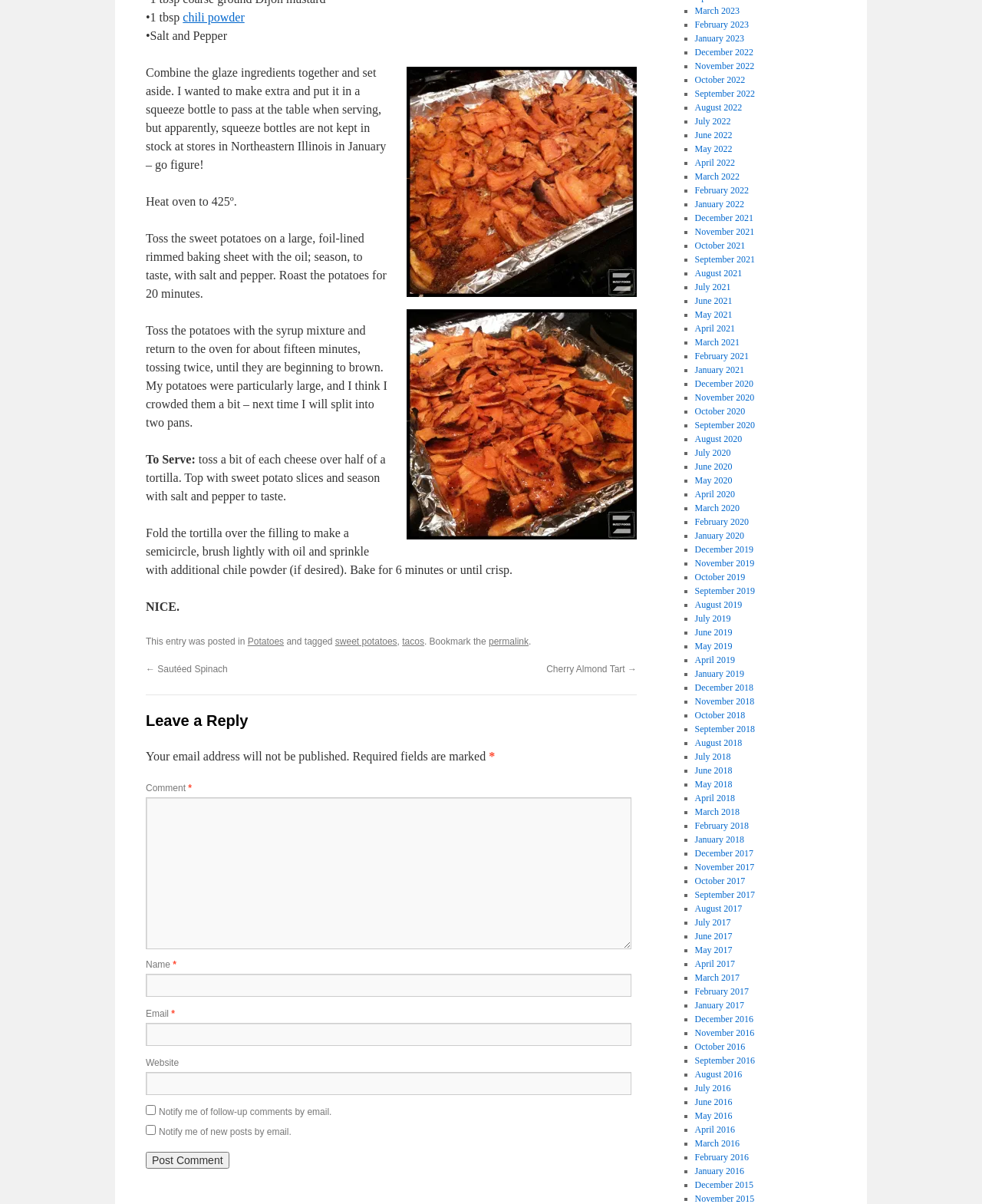What type of cheese is used in the recipe?
Based on the image, provide your answer in one word or phrase.

Not specified